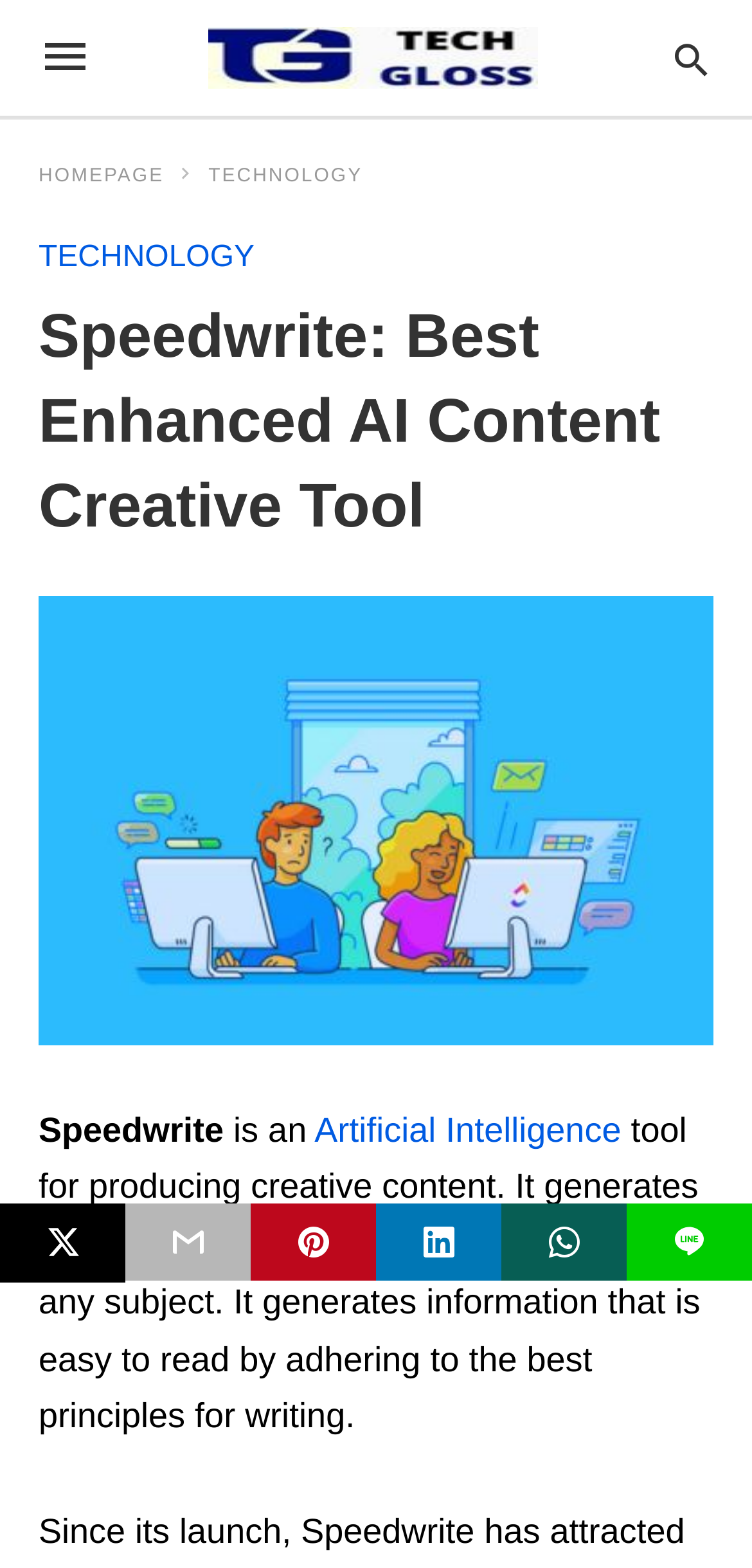Please specify the bounding box coordinates of the area that should be clicked to accomplish the following instruction: "Go to the Technology page". The coordinates should consist of four float numbers between 0 and 1, i.e., [left, top, right, bottom].

[0.277, 0.106, 0.482, 0.119]